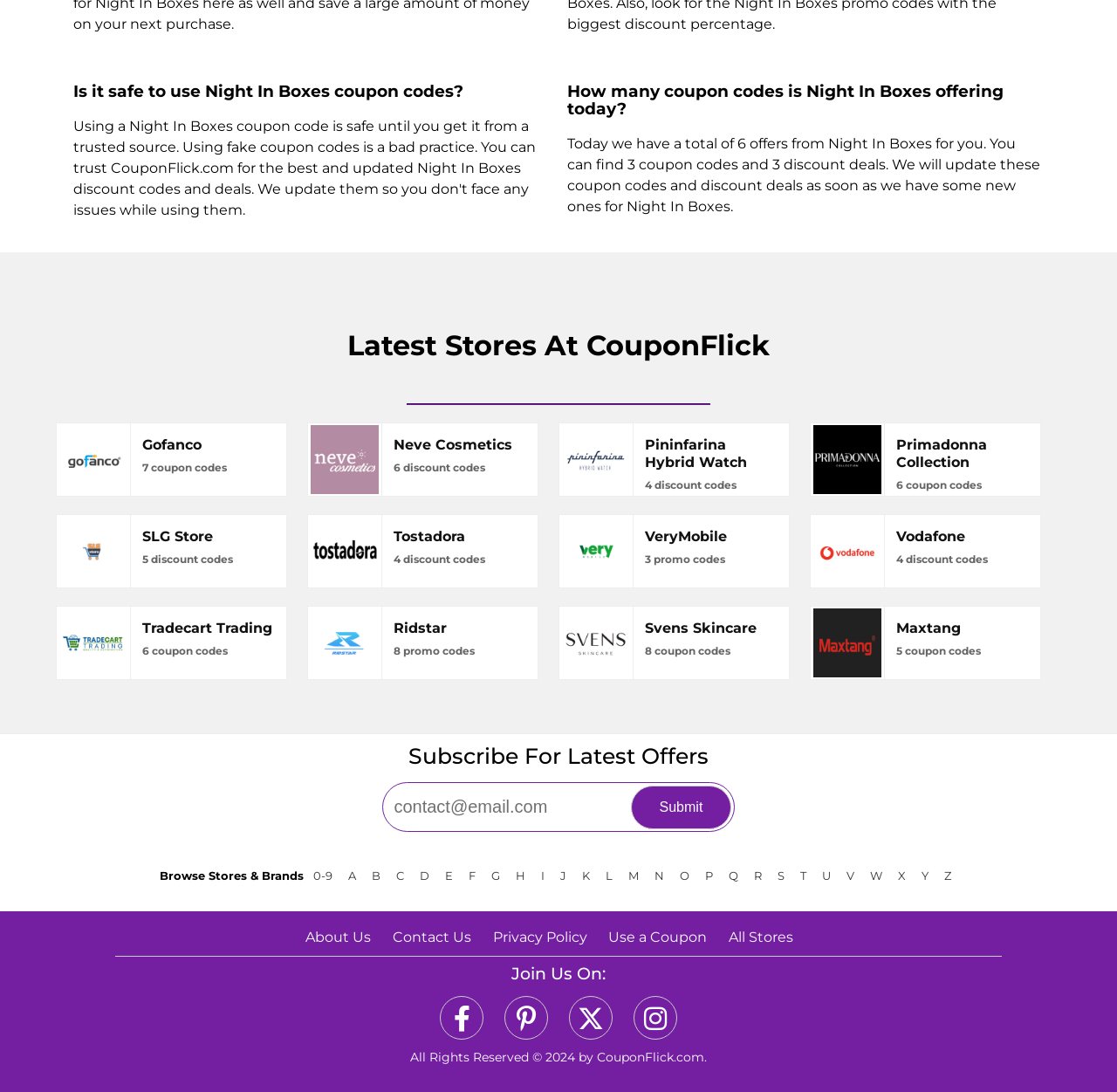Provide the bounding box coordinates of the section that needs to be clicked to accomplish the following instruction: "Browse Stores & Brands."

[0.143, 0.796, 0.272, 0.808]